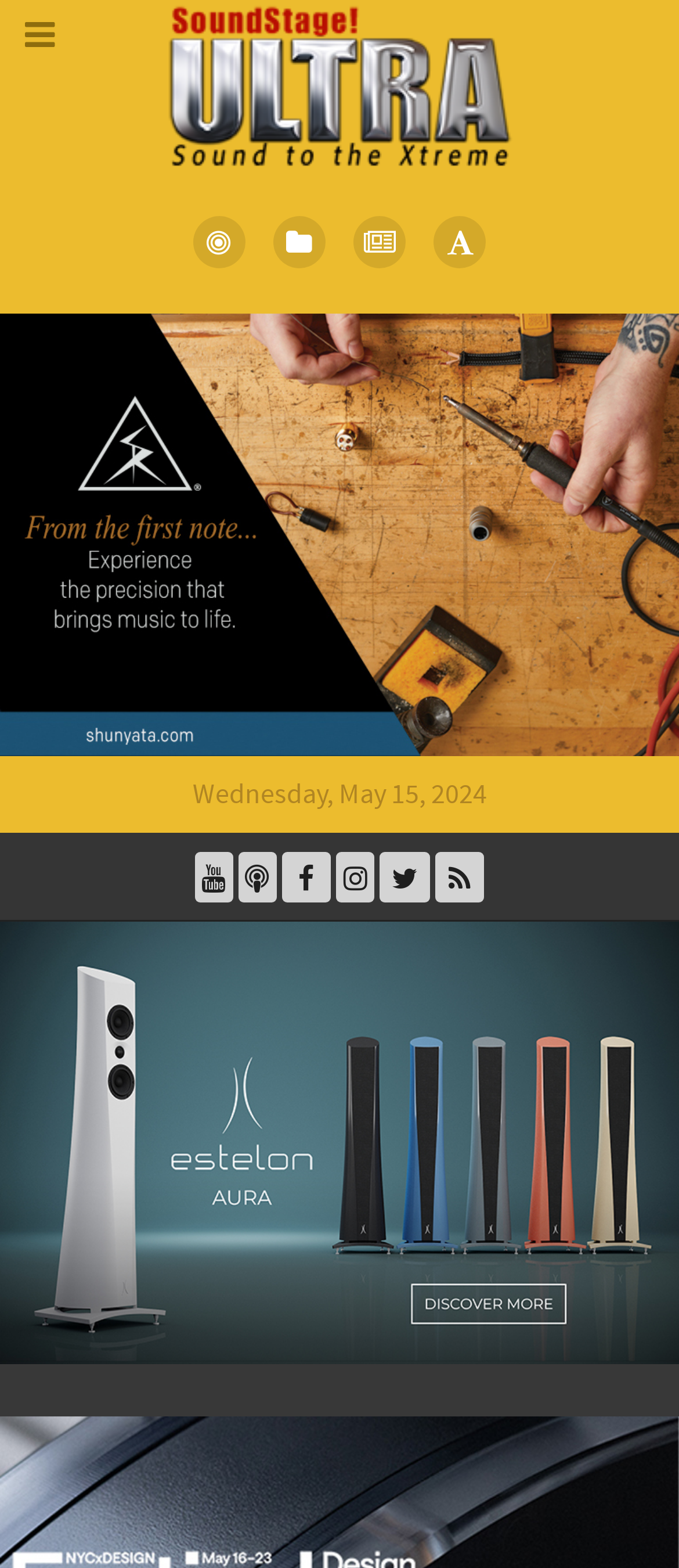What is the name of the first company logo?
Answer the question in as much detail as possible.

I looked at the image elements and found the first one with the text 'SoundStage! Ultra | SoundStageUltra.com'.